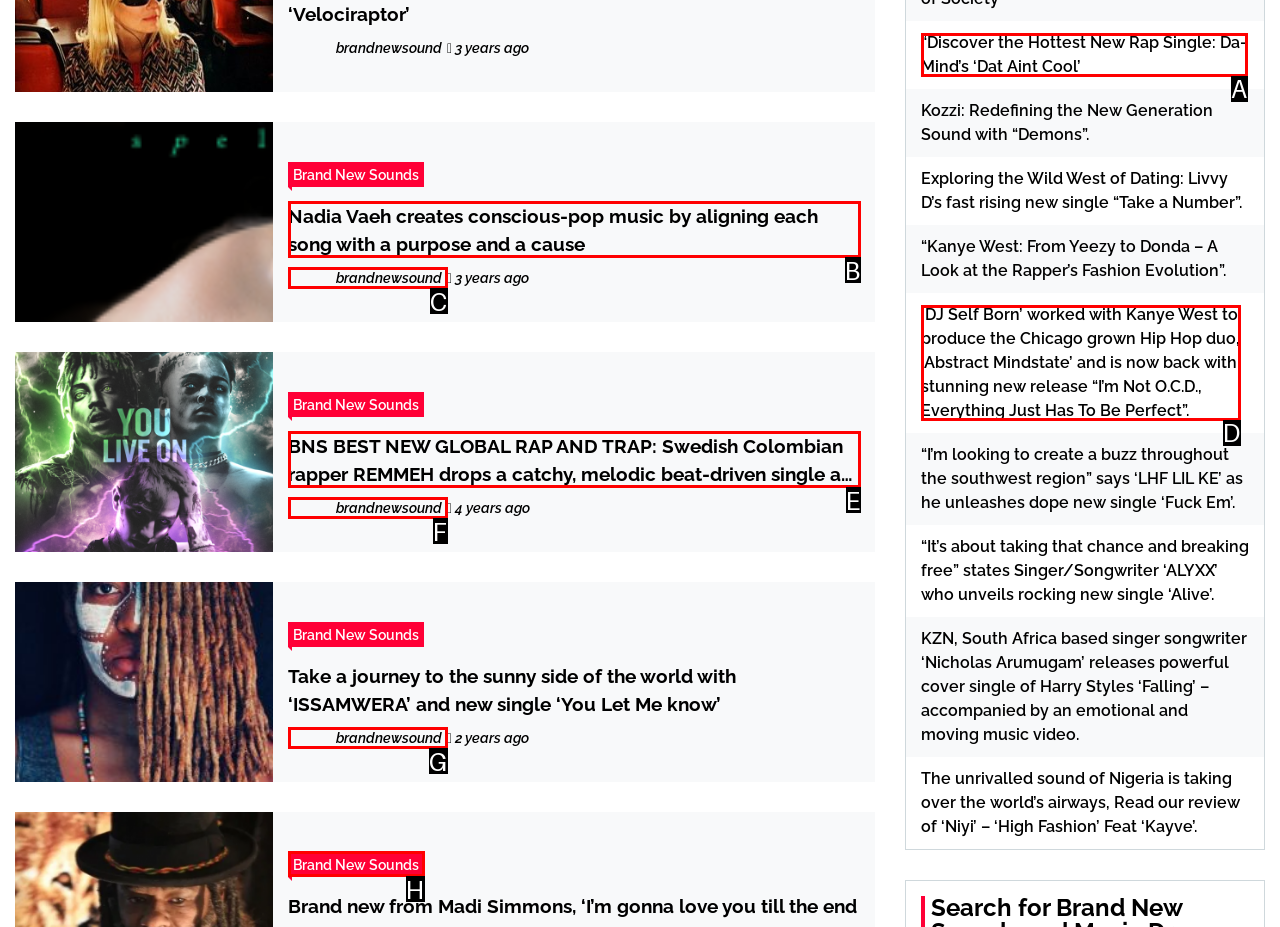Tell me which one HTML element best matches the description: brandnewsound
Answer with the option's letter from the given choices directly.

G